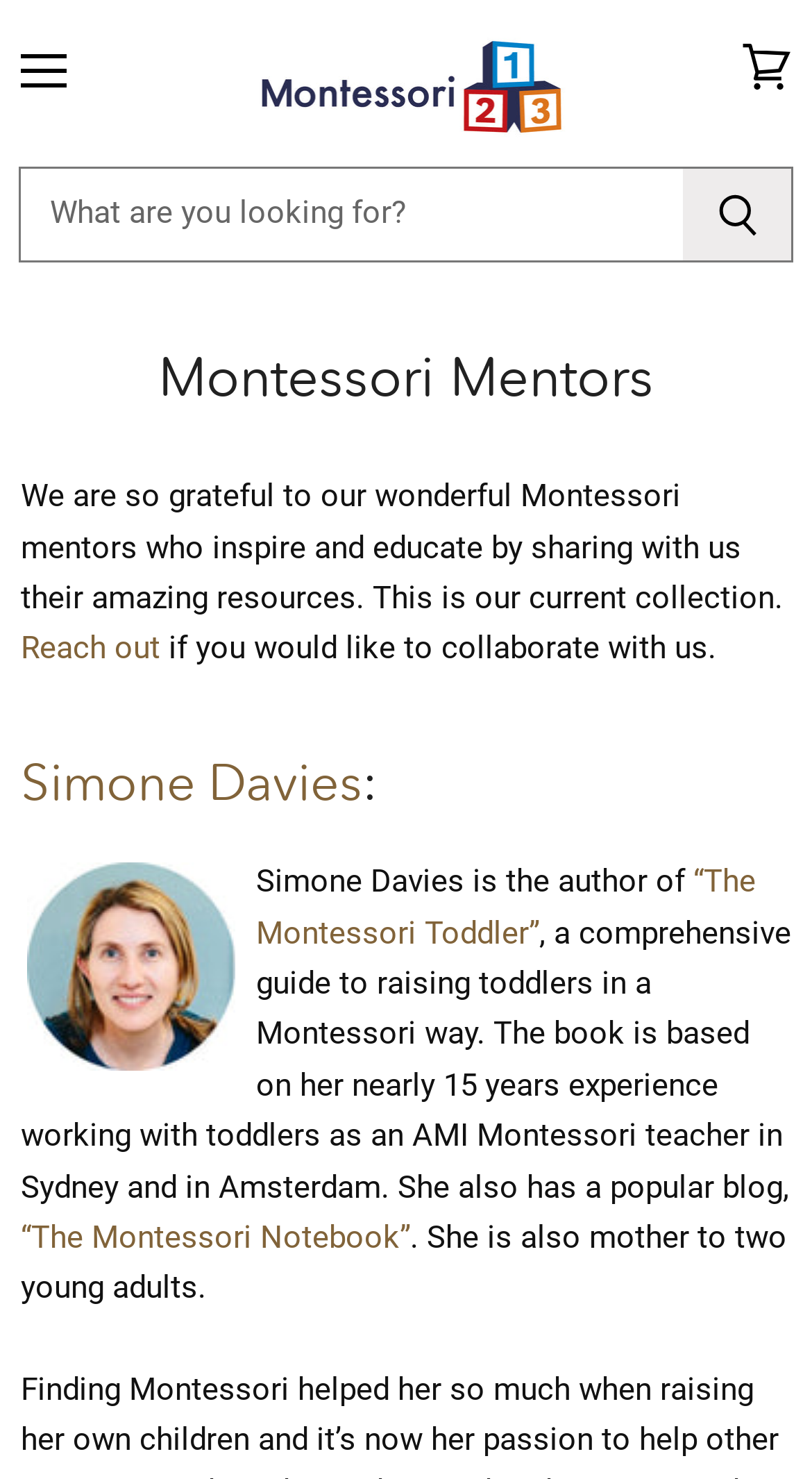Please identify the bounding box coordinates of the clickable region that I should interact with to perform the following instruction: "Visit Simone Davies' page". The coordinates should be expressed as four float numbers between 0 and 1, i.e., [left, top, right, bottom].

[0.026, 0.508, 0.446, 0.549]